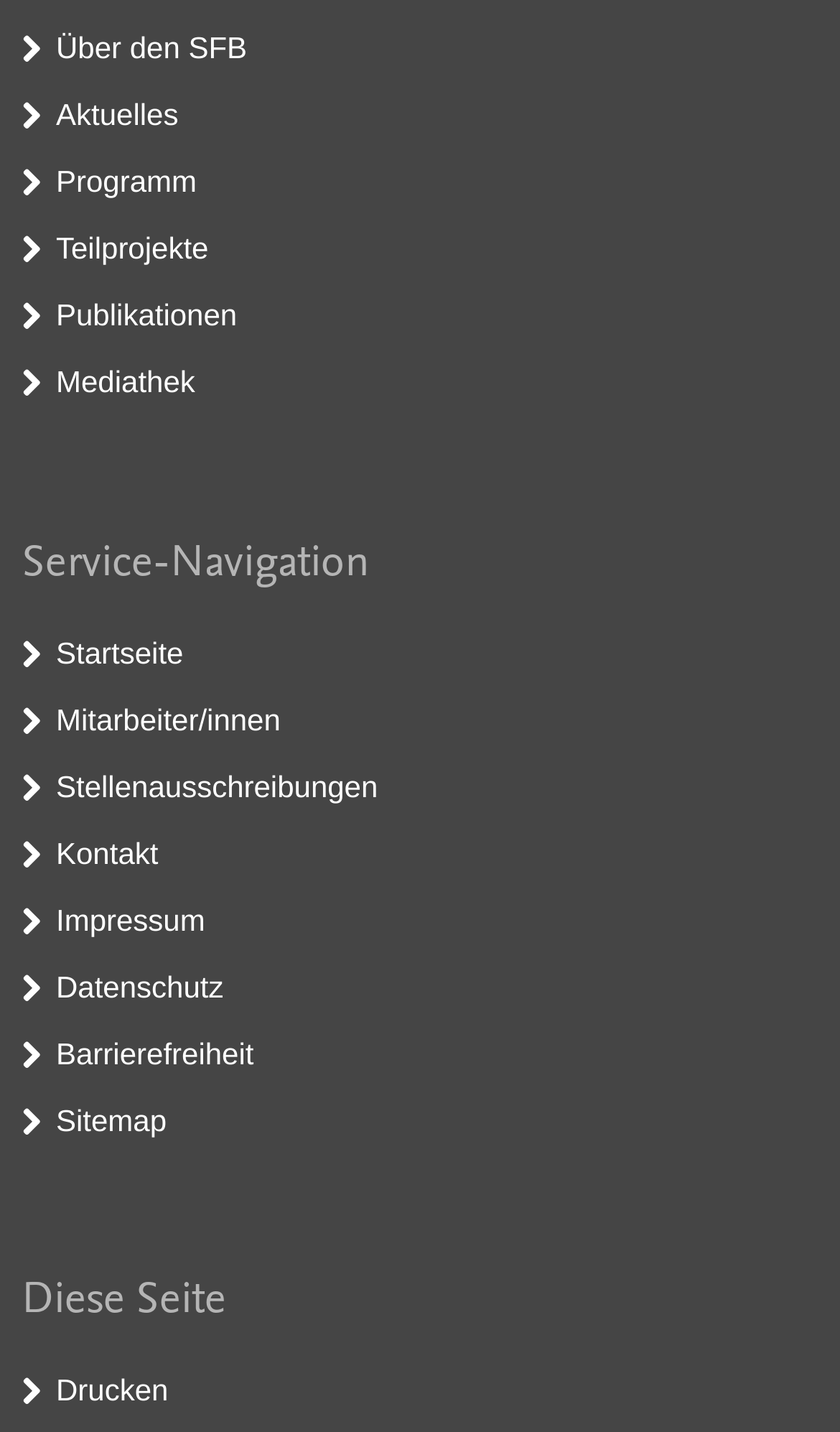Please find the bounding box coordinates of the element that you should click to achieve the following instruction: "Visit Startseite". The coordinates should be presented as four float numbers between 0 and 1: [left, top, right, bottom].

[0.067, 0.443, 0.218, 0.467]